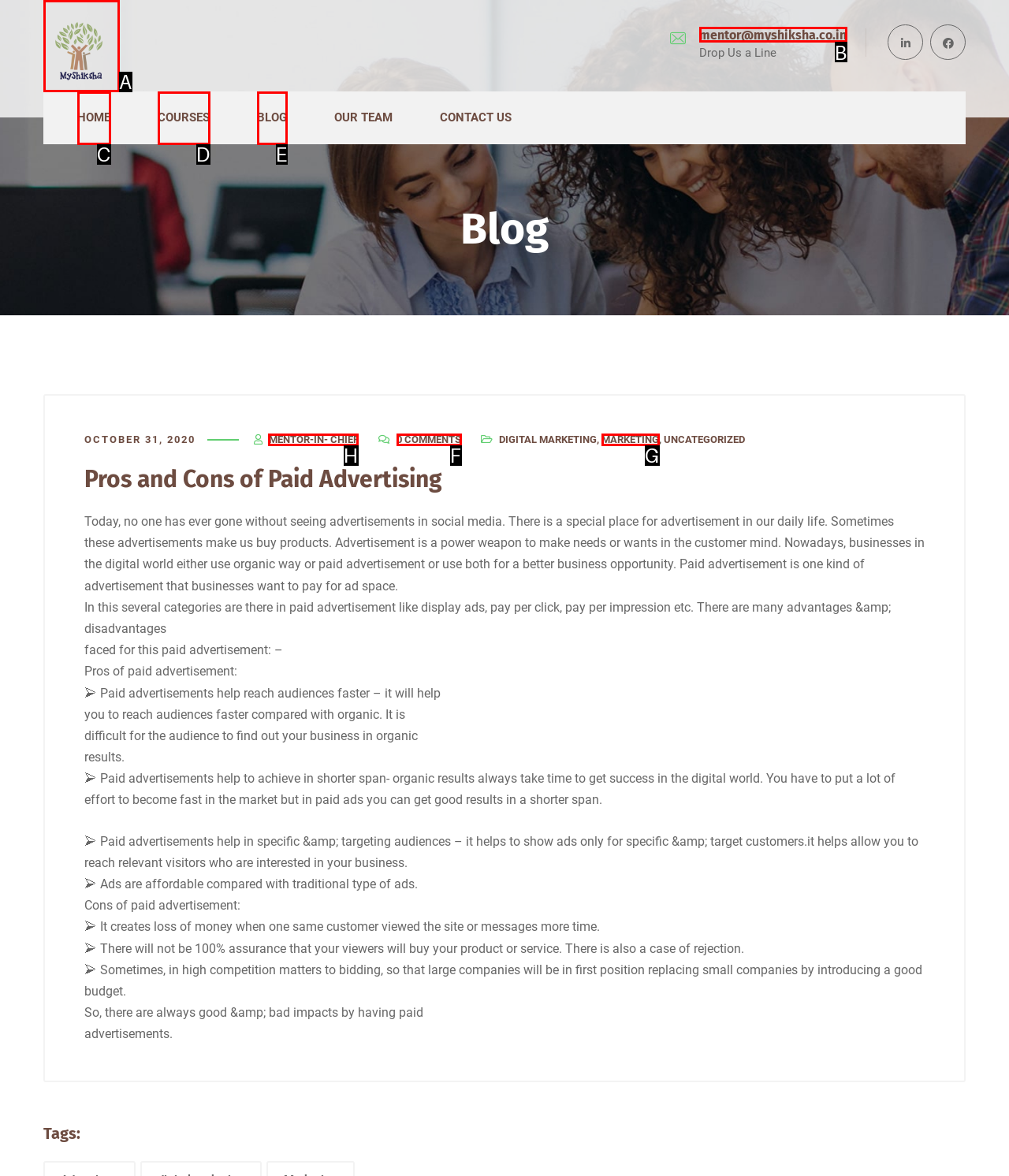Indicate the HTML element to be clicked to accomplish this task: Click on the 'MENTOR-IN-CHIEF' link Respond using the letter of the correct option.

H